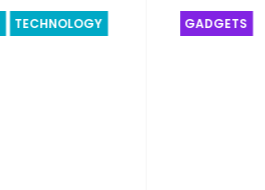Please respond to the question using a single word or phrase:
What topics are suggested for users to explore?

technology and digital strategies